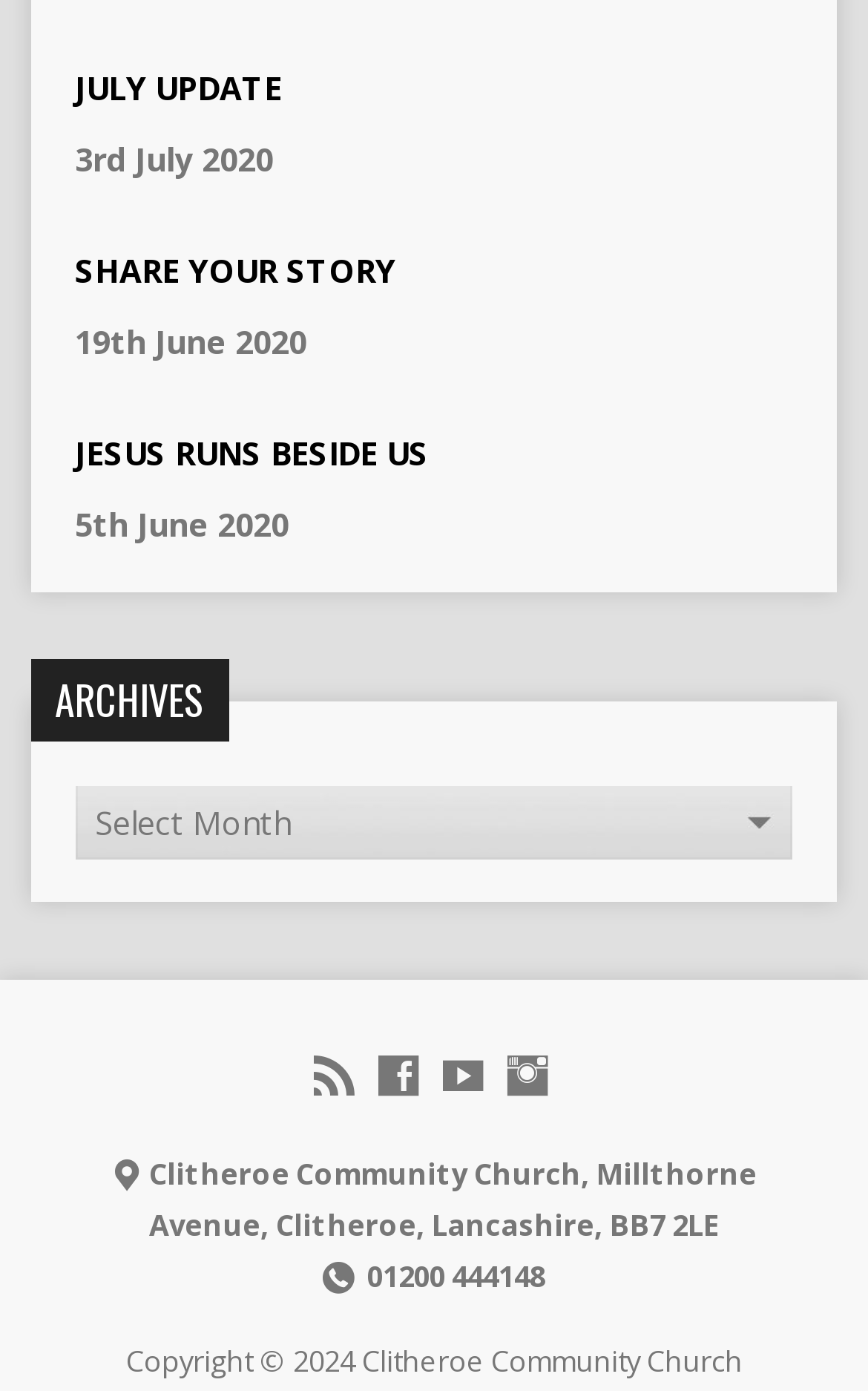Reply to the question with a single word or phrase:
What is the address of Clitheroe Community Church?

Millthorne Avenue, Clitheroe, Lancashire, BB7 2LE